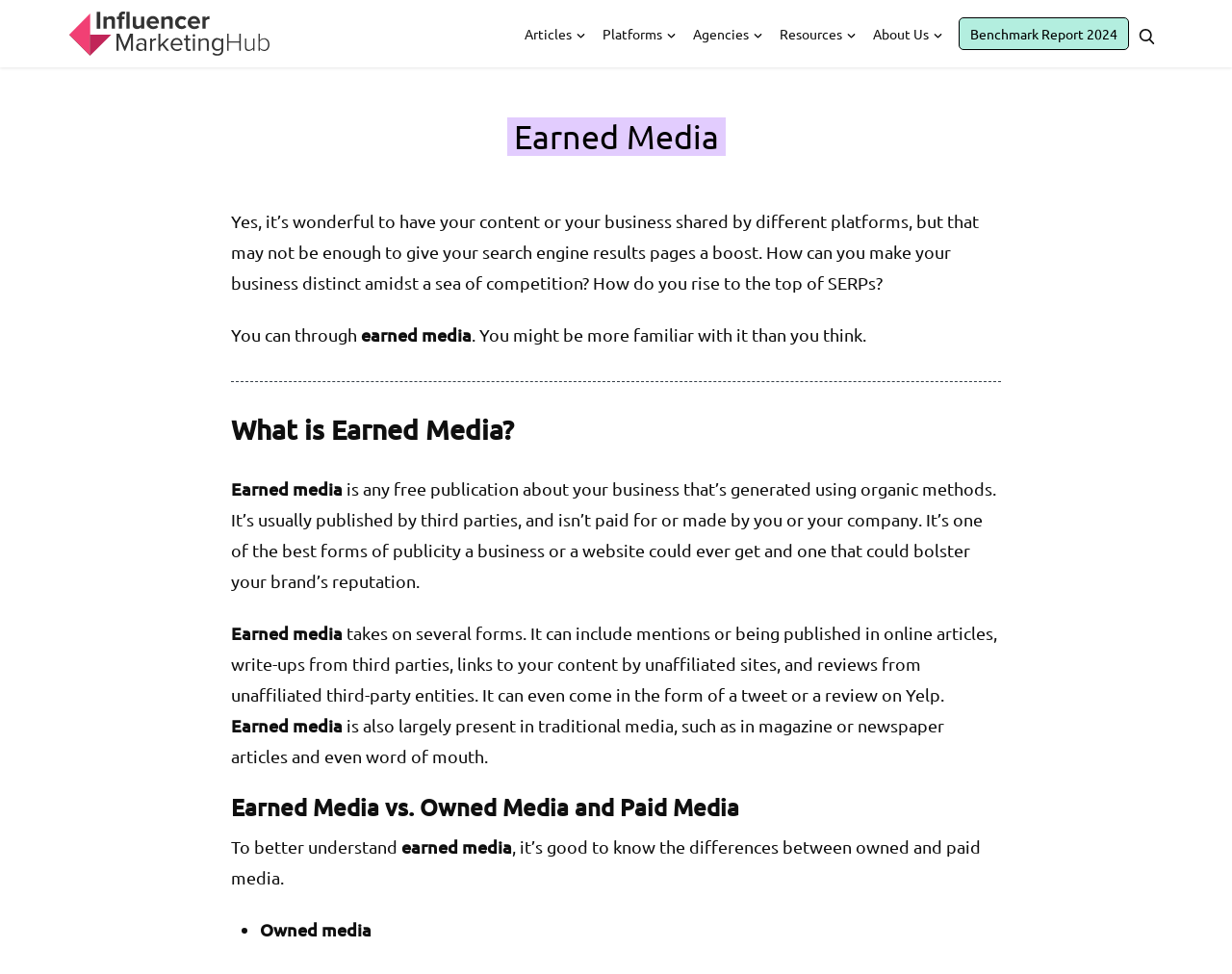Please find the bounding box coordinates for the clickable element needed to perform this instruction: "Enter your name".

None